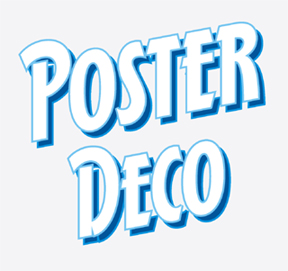Offer a detailed narrative of the image's content.

This vibrant image showcases the "Poster Deco" typeface, a captivating font that embodies the classic style of the 1930s and 1940s. Featuring bold lettering adorned with striking blue highlights and elegant drop shadows, the typography exudes a sense of nostalgia combined with modern charm. The design emphasizes a gothic aesthetic, appealing to those who appreciate vintage artistry while offering stylistic alternates and ligatures. This font is ideal for creating eye-catching posters and graphic designs that demand attention.